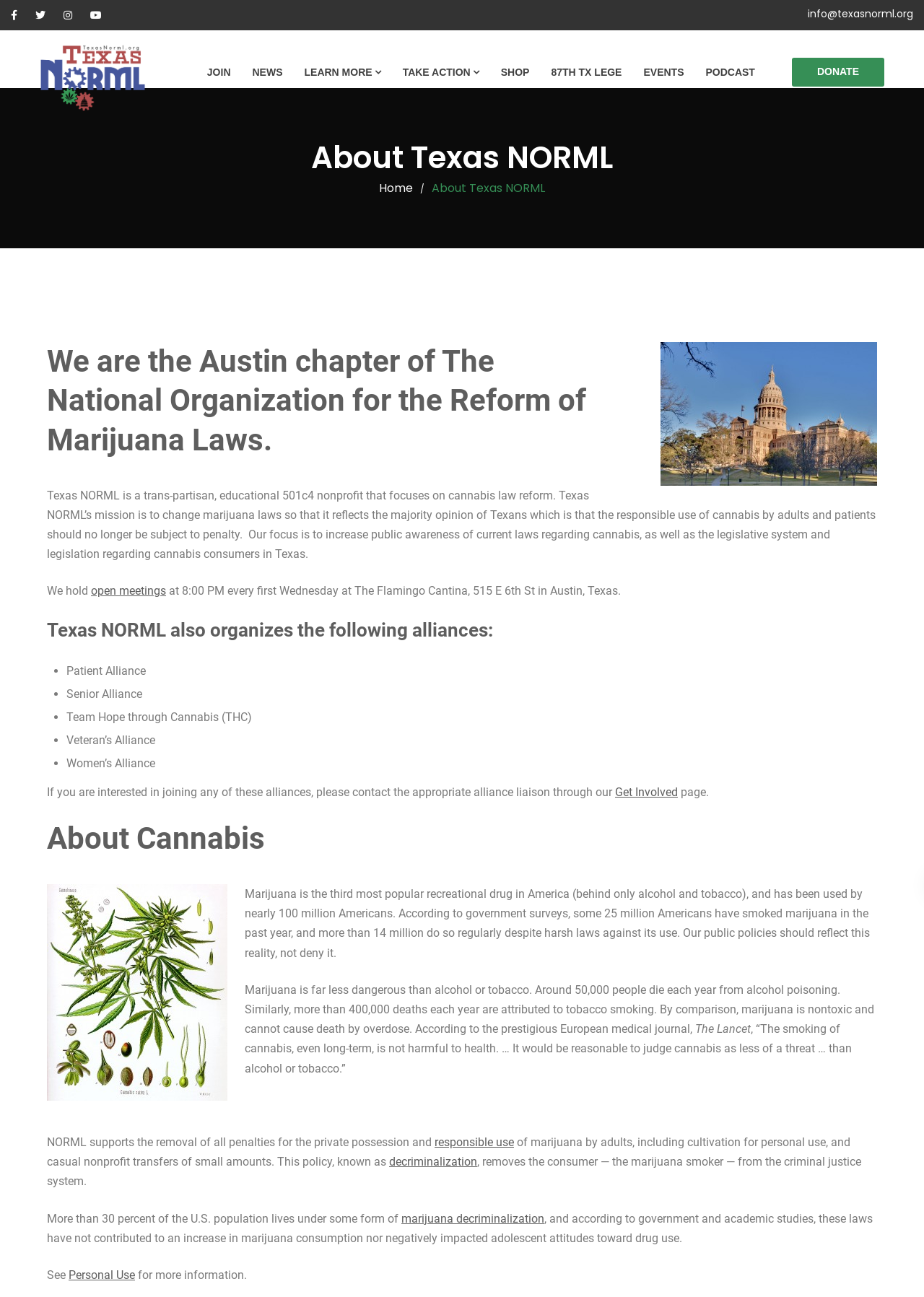Find and indicate the bounding box coordinates of the region you should select to follow the given instruction: "Click the decriminalization link".

[0.421, 0.89, 0.516, 0.901]